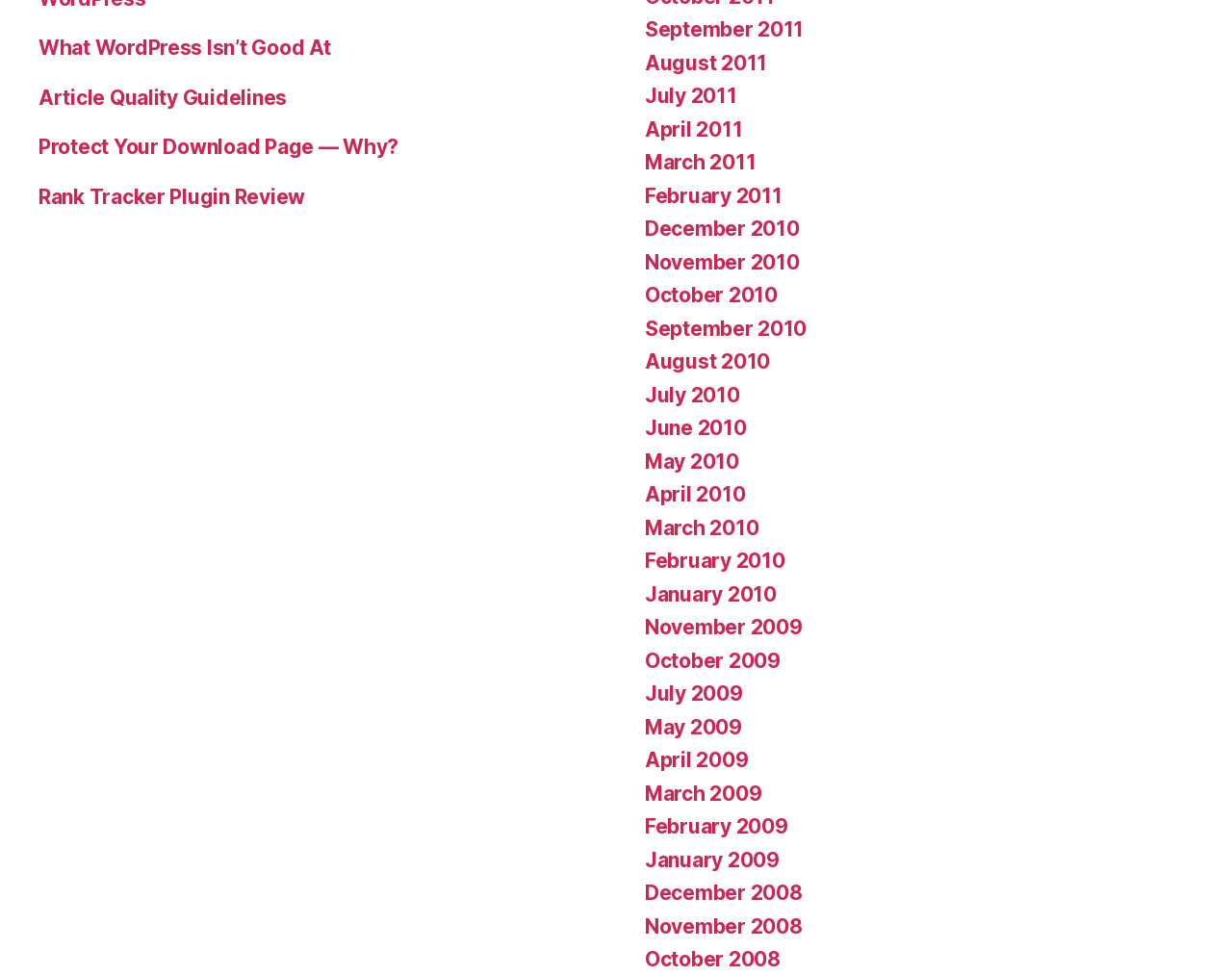Utilize the information from the image to answer the question in detail:
What is the topic of the link 'What WordPress Isn’t Good At'?

I inferred the topic of the link 'What WordPress Isn’t Good At' to be WordPress limitations based on the link text, which suggests that the article discusses the limitations of WordPress.